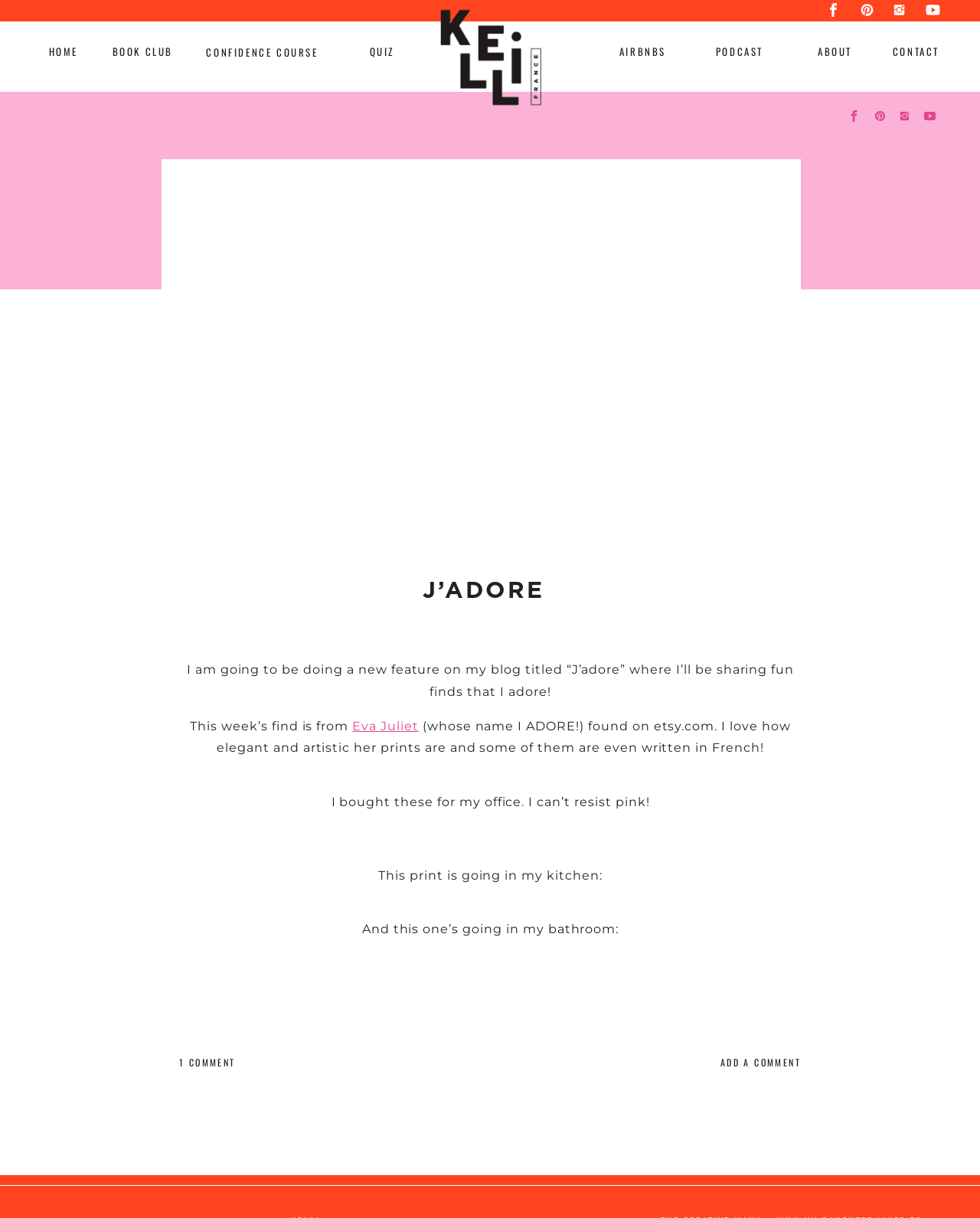Find the bounding box coordinates of the element to click in order to complete this instruction: "Click on 'Next Post'". The bounding box coordinates must be four float numbers between 0 and 1, denoted as [left, top, right, bottom].

None